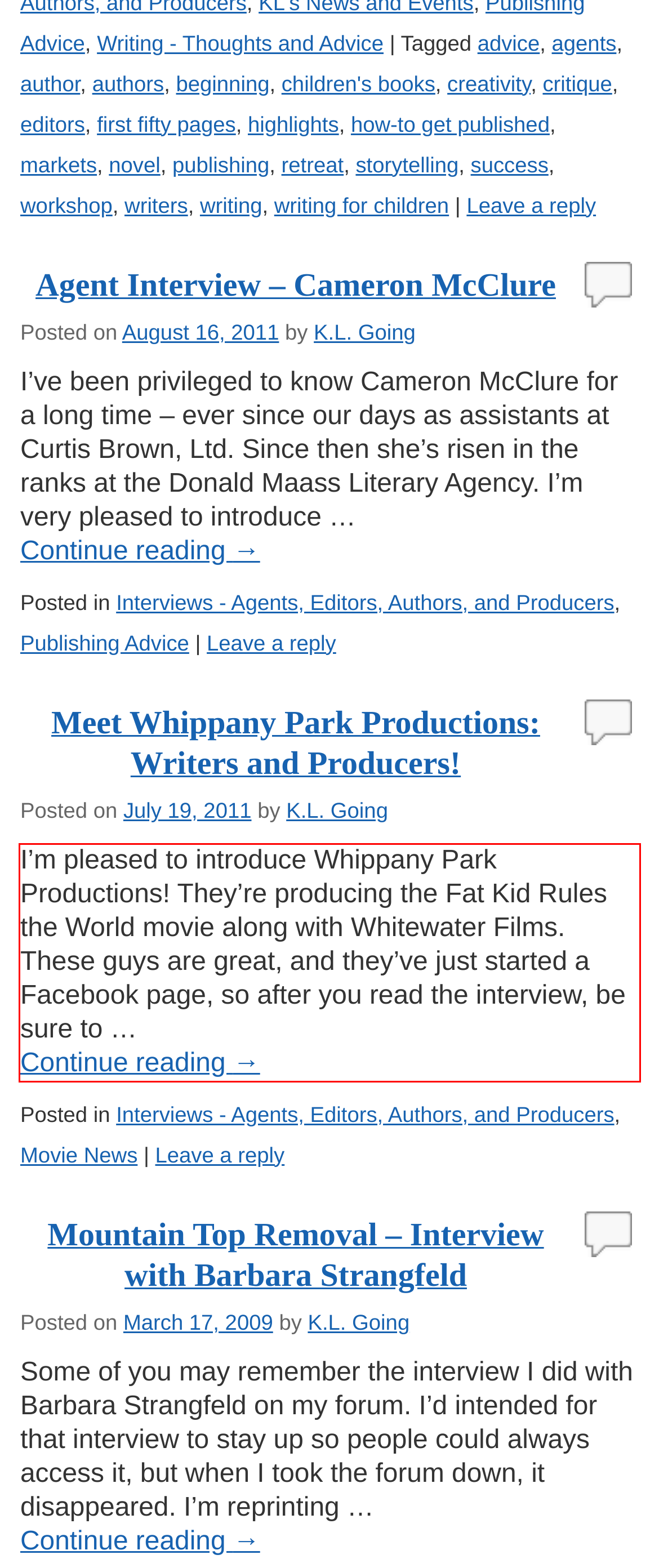You are provided with a screenshot of a webpage featuring a red rectangle bounding box. Extract the text content within this red bounding box using OCR.

I’m pleased to introduce Whippany Park Productions! They’re producing the Fat Kid Rules the World movie along with Whitewater Films. These guys are great, and they’ve just started a Facebook page, so after you read the interview, be sure to … Continue reading →